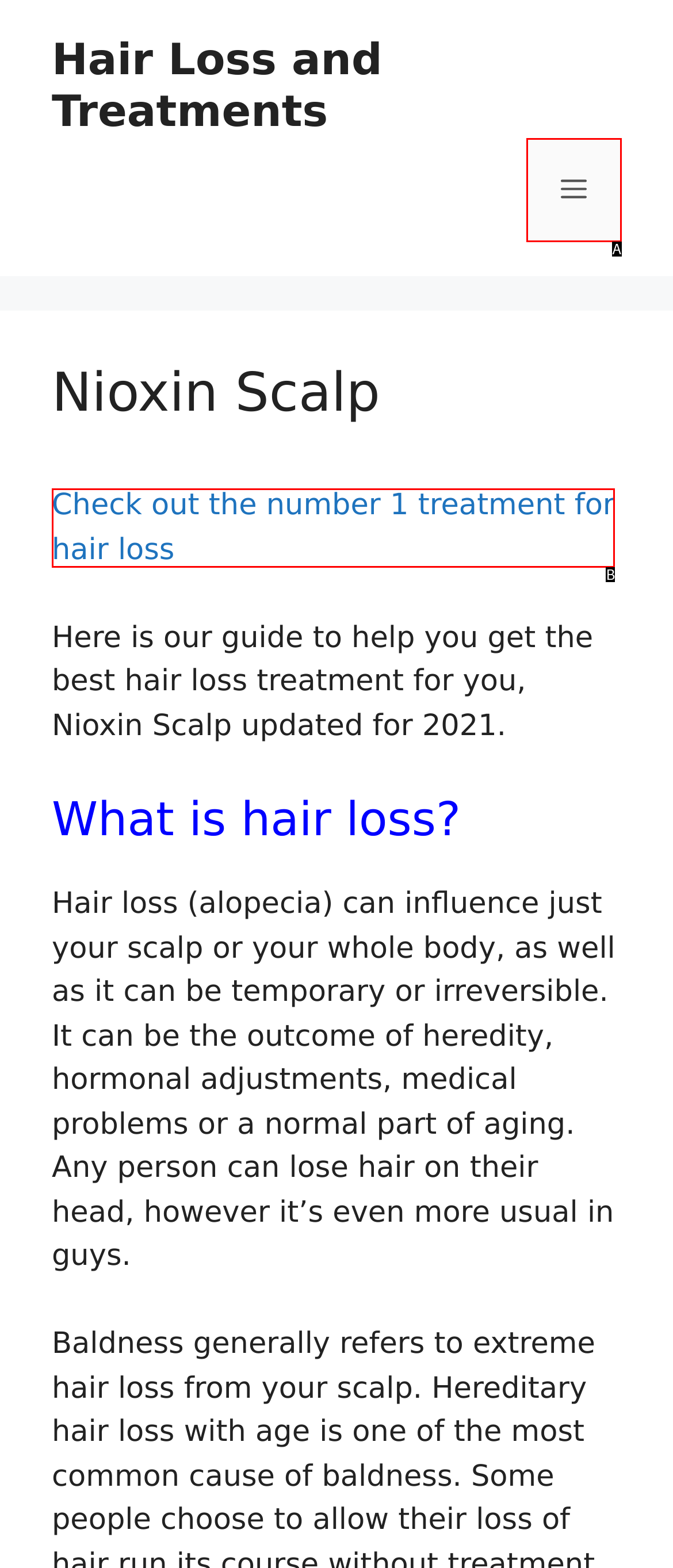Choose the HTML element that matches the description: 0
Reply with the letter of the correct option from the given choices.

None